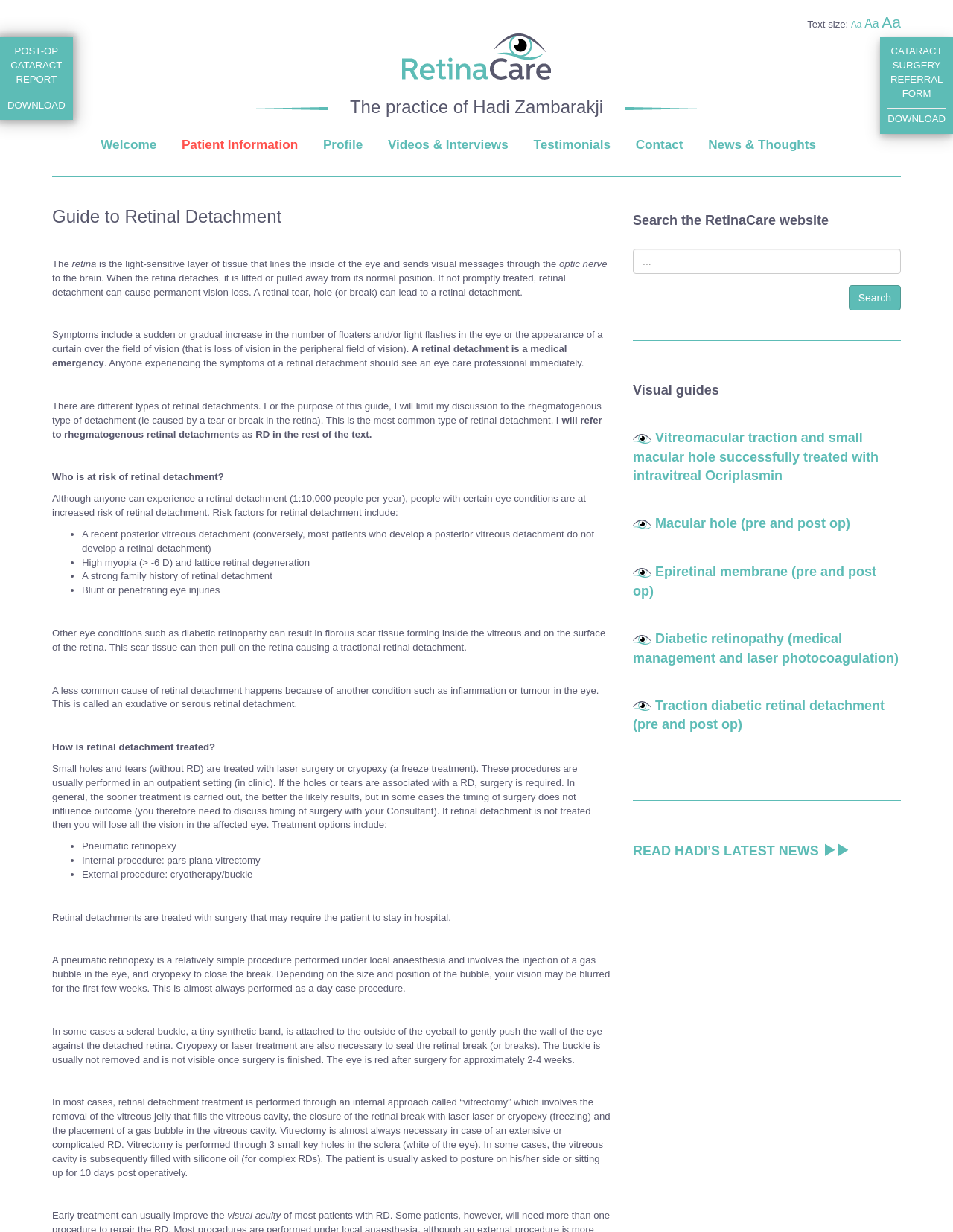Identify the bounding box coordinates of the area you need to click to perform the following instruction: "View City of Battle Ground Washington Homepage".

None